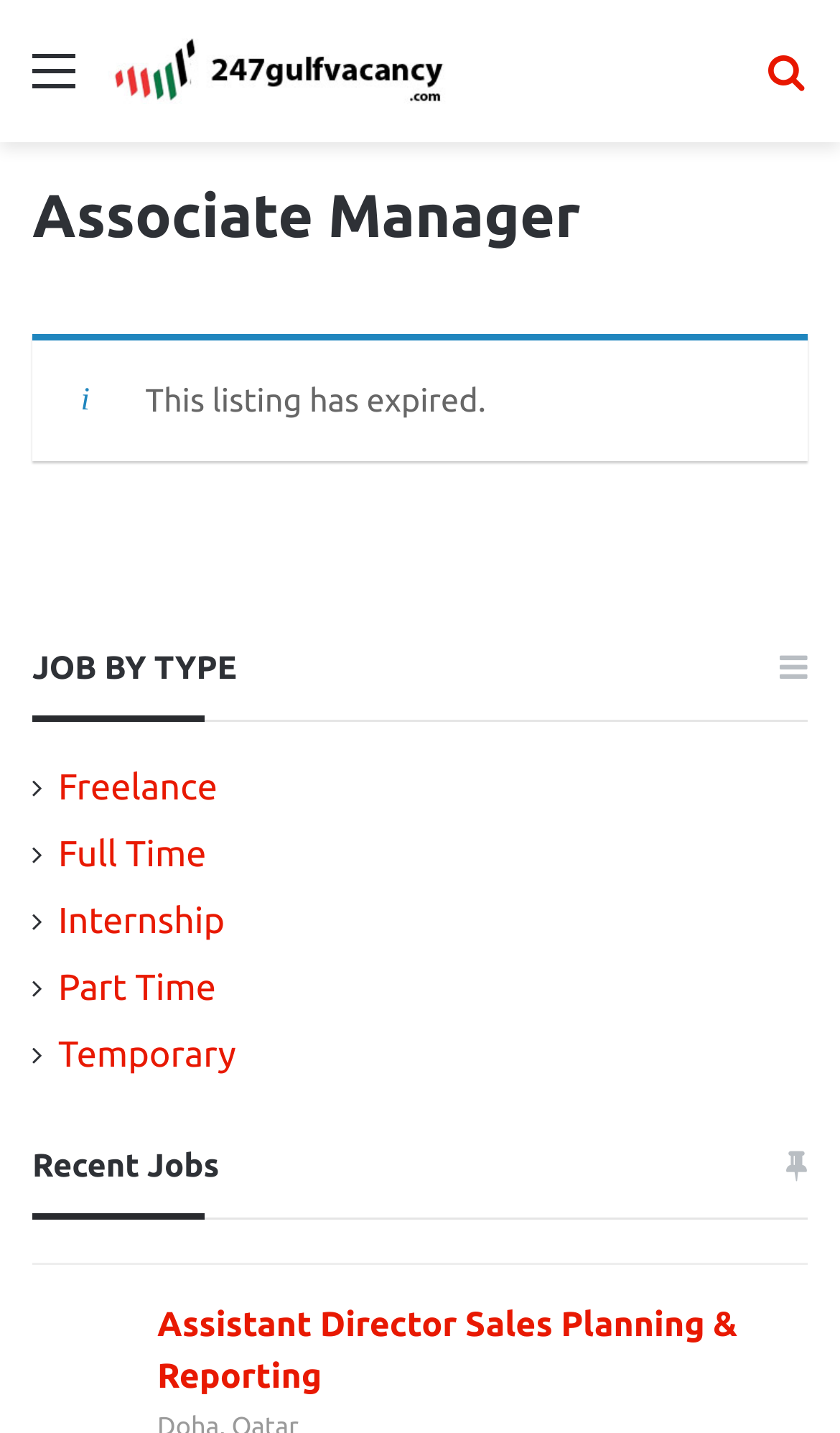Determine the bounding box coordinates of the region that needs to be clicked to achieve the task: "Search for a job".

[0.91, 0.027, 0.962, 0.095]